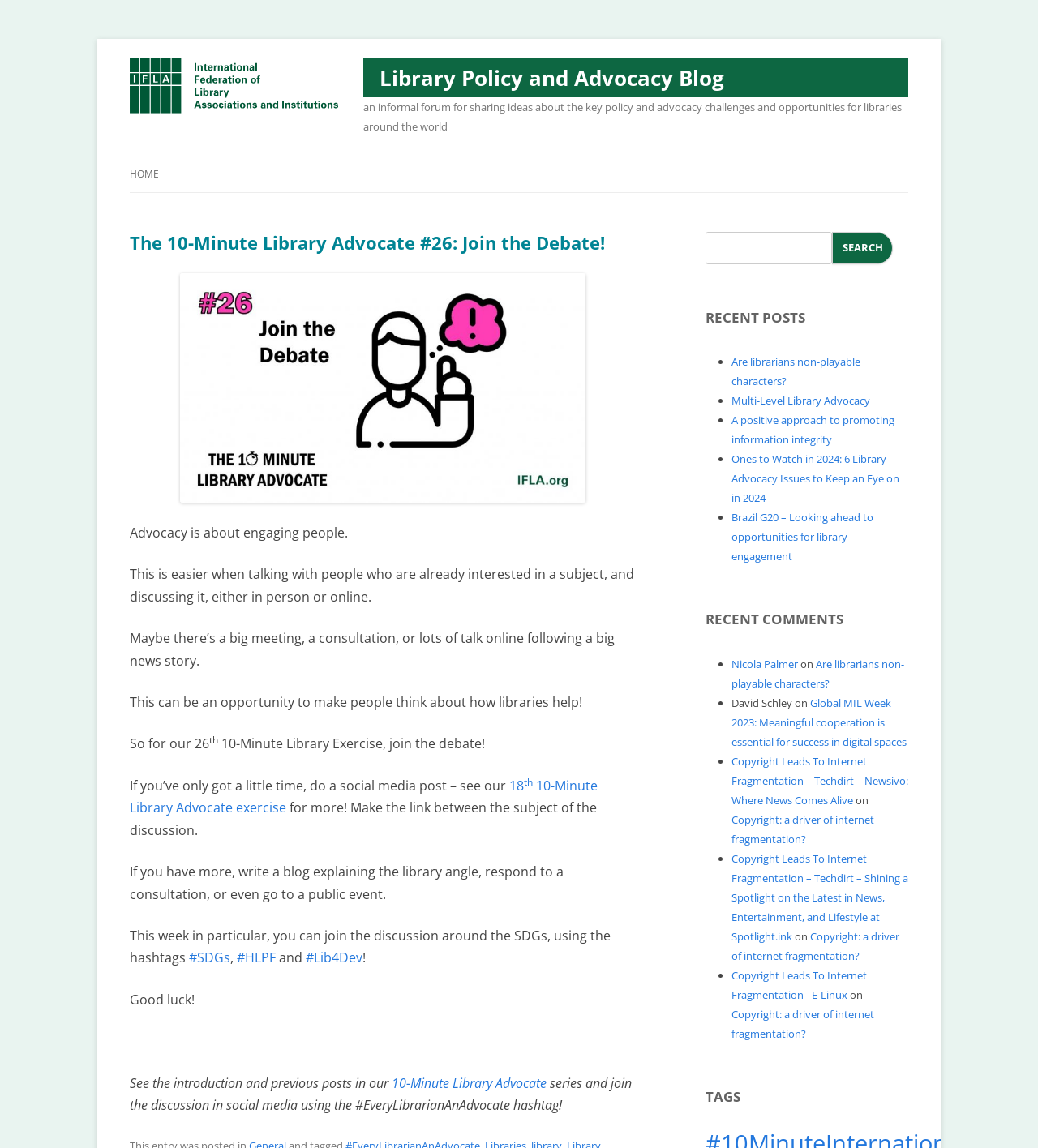Given the description Are librarians non-playable characters?, predict the bounding box coordinates of the UI element. Ensure the coordinates are in the format (top-left x, top-left y, bottom-right x, bottom-right y) and all values are between 0 and 1.

[0.705, 0.309, 0.829, 0.339]